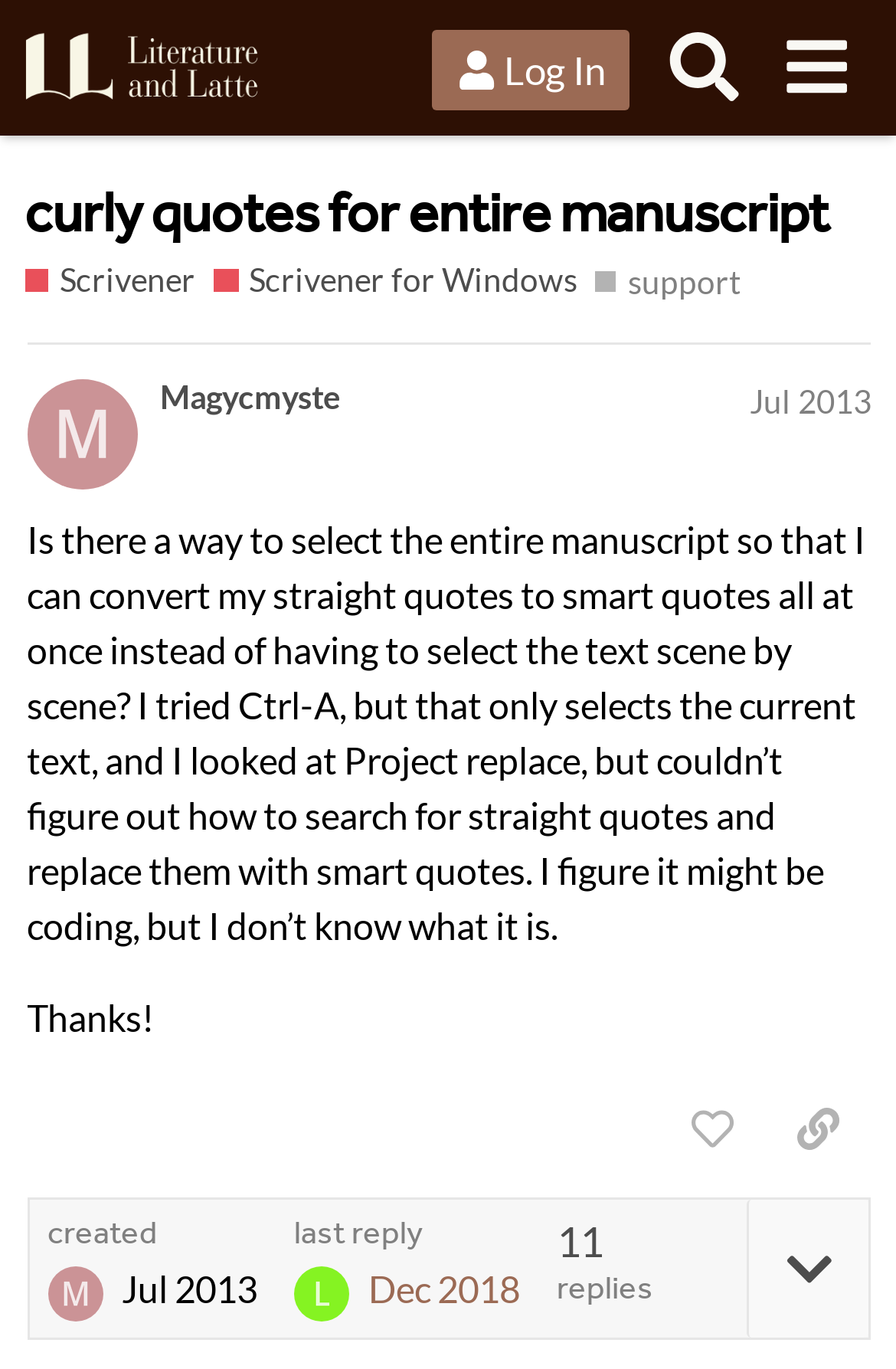Locate the bounding box coordinates of the clickable element to fulfill the following instruction: "Log in to the forum". Provide the coordinates as four float numbers between 0 and 1 in the format [left, top, right, bottom].

[0.483, 0.022, 0.704, 0.081]